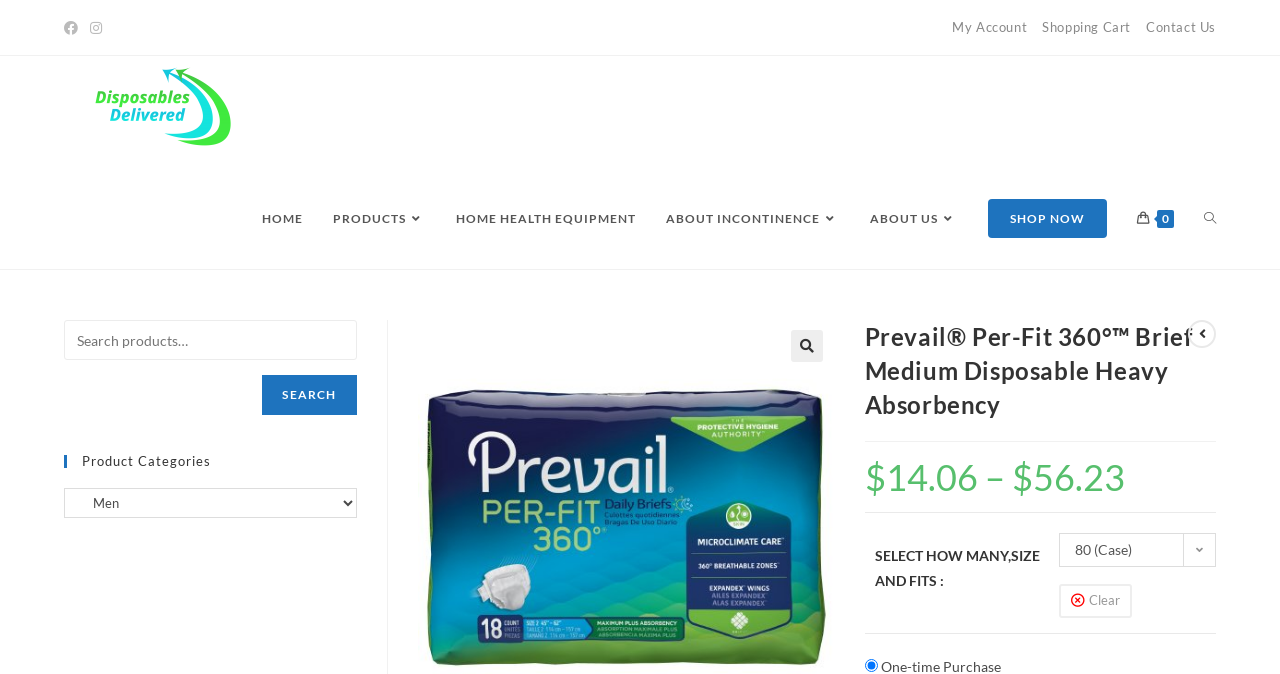Can you find the bounding box coordinates of the area I should click to execute the following instruction: "View shopping cart"?

[0.814, 0.024, 0.884, 0.058]